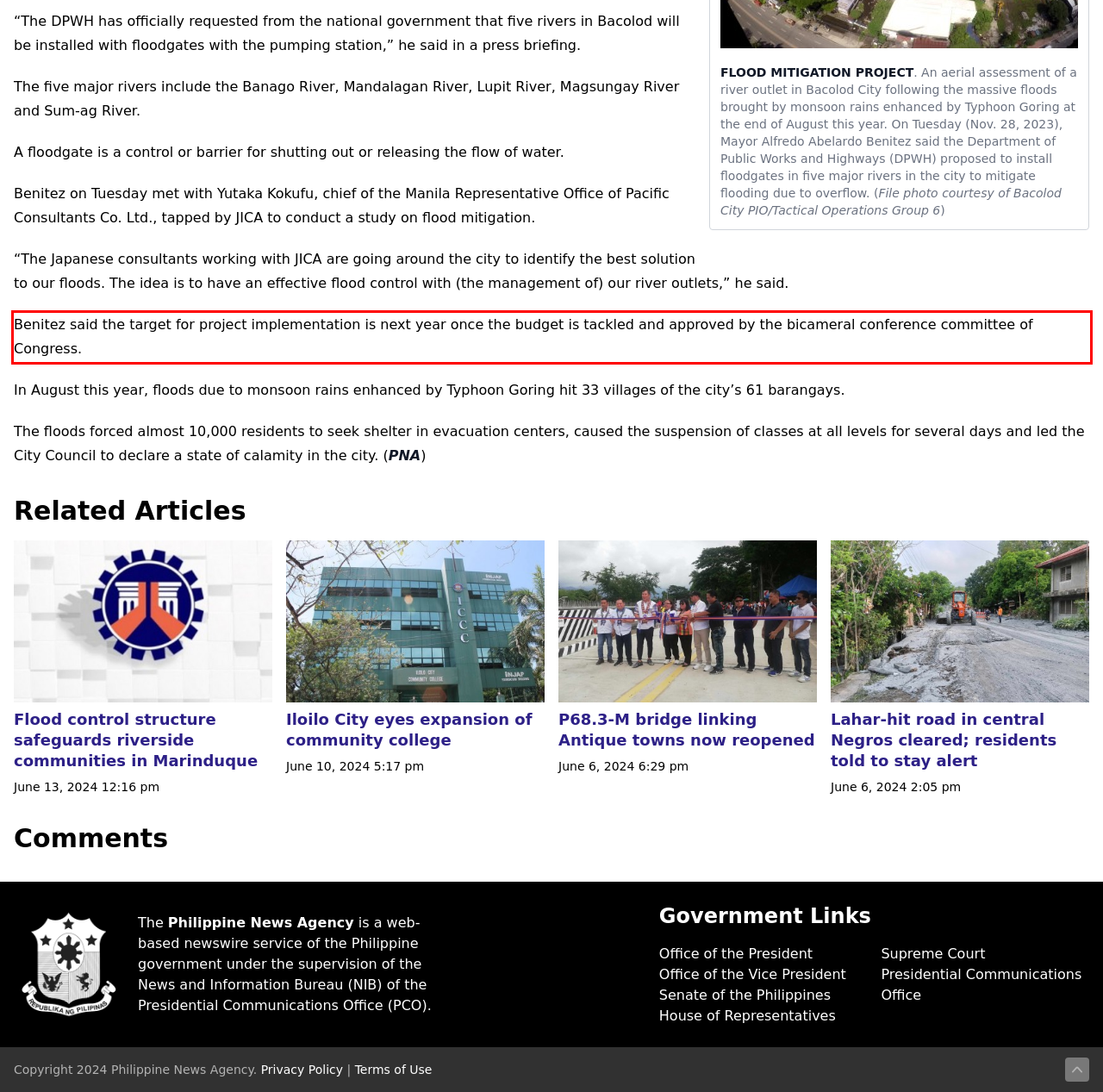Review the webpage screenshot provided, and perform OCR to extract the text from the red bounding box.

Benitez said the target for project implementation is next year once the budget is tackled and approved by the bicameral conference committee of Congress.